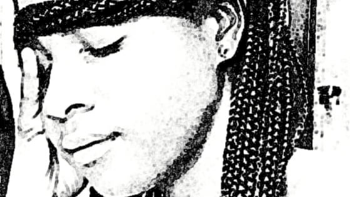Detail every aspect of the image in your caption.

The image titled "Broken treasure" poignantly captures a moment of deep reflection and vulnerability. It features a young individual with their eyes closed, appearing lost in thought or emotion. The use of contrasting tones creates a somber atmosphere, enhancing the sense of hardship and introspection conveyed through the subject's expression. This visual resonates with the accompanying narrative, which explores themes of pain, loss, and the struggles faced during a challenging childhood in an orphanage in Nigeria. The photograph symbolizes the profound impact of traumatic experiences and serves as a stark reminder of the resilience and strength embedded within those who have endured such hardships.